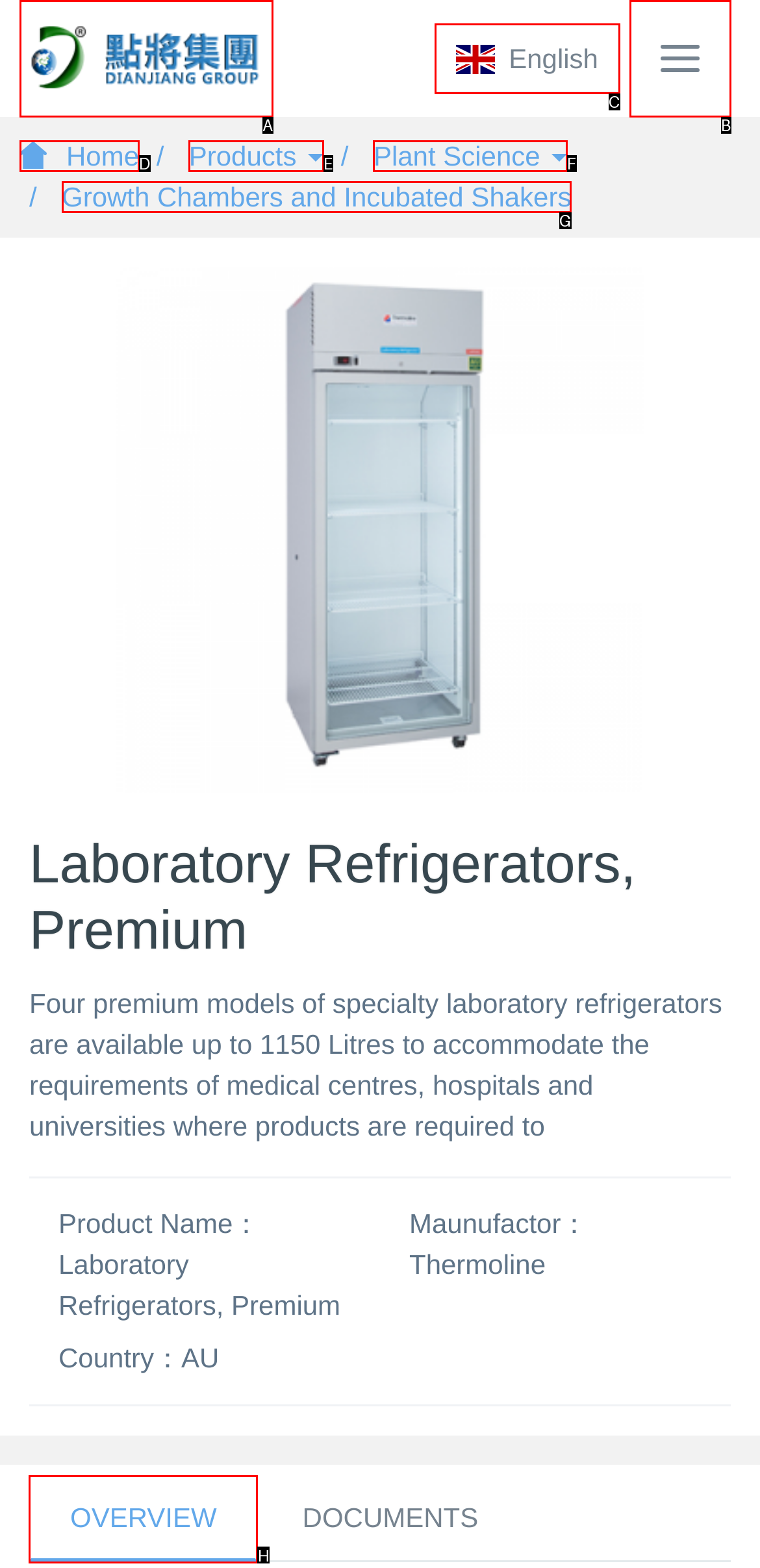Select the letter of the UI element you need to click to complete this task: Learn about Laboratory Refrigerators.

H